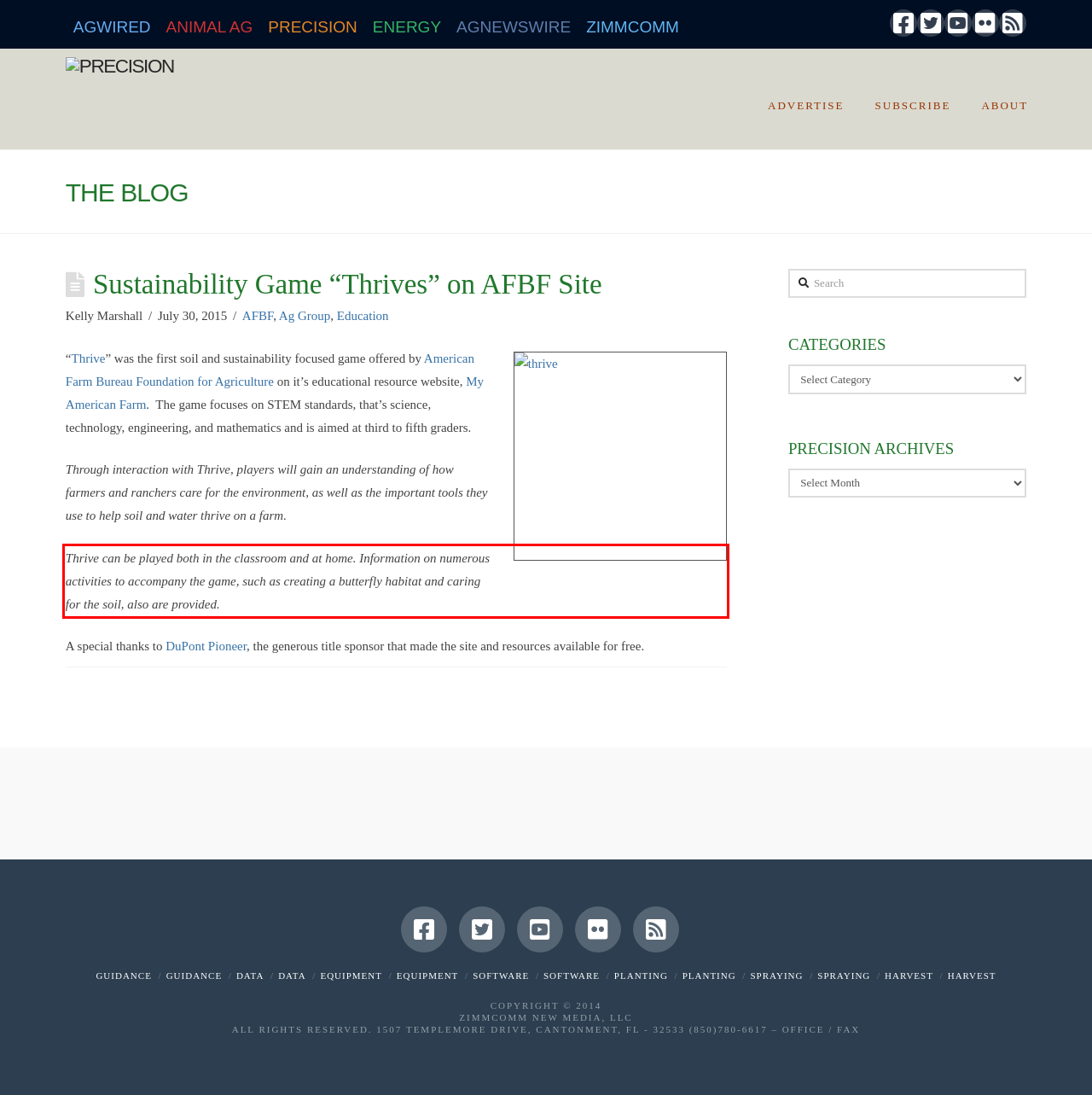Using the provided webpage screenshot, recognize the text content in the area marked by the red bounding box.

Thrive can be played both in the classroom and at home. Information on numerous activities to accompany the game, such as creating a butterfly habitat and caring for the soil, also are provided.